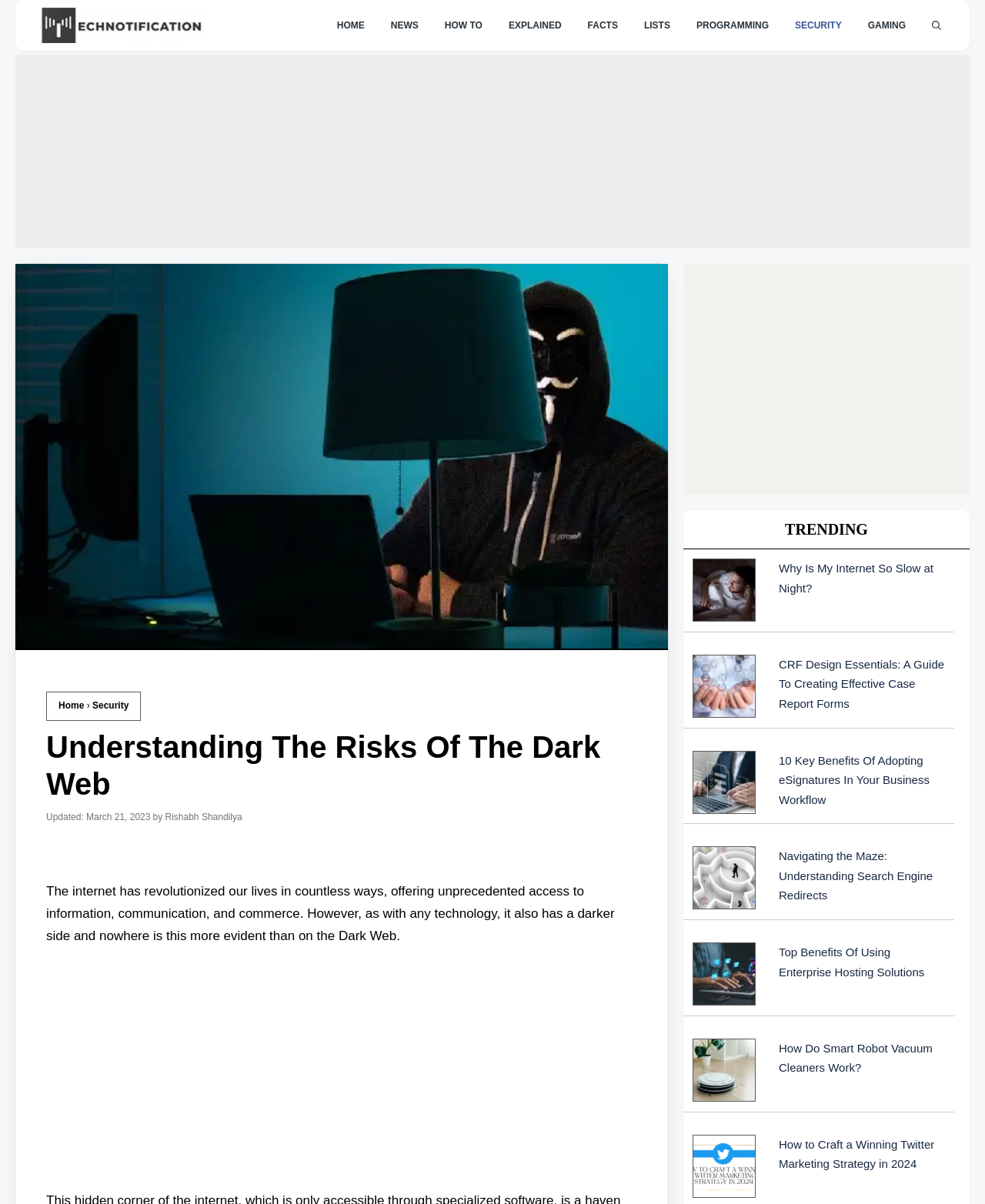Please answer the following question using a single word or phrase: 
What is the topic of the article with the image of a businessman signing an electronic document?

eSignatures